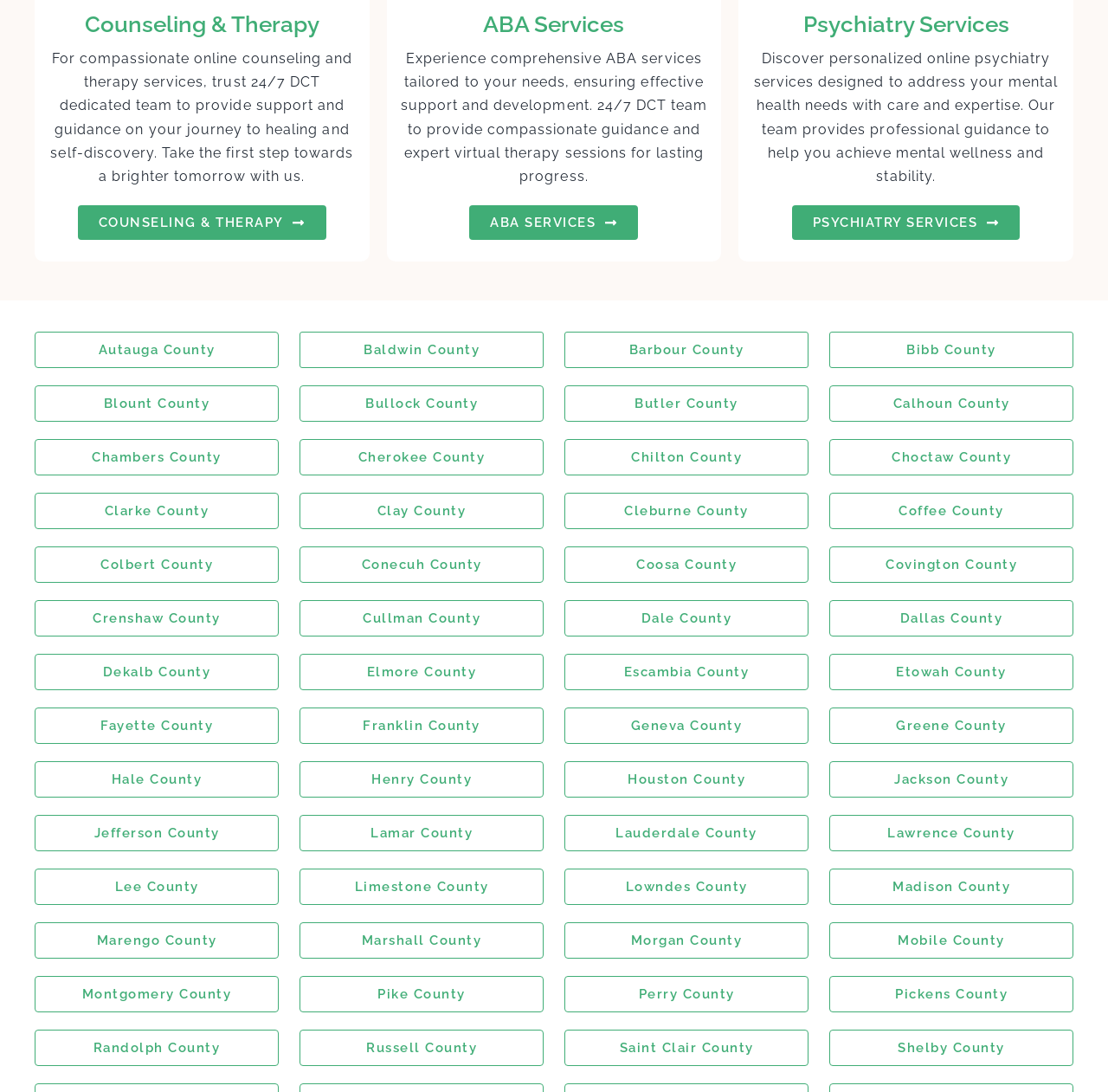Find the bounding box coordinates of the element to click in order to complete this instruction: "Explore Psychiatry Services". The bounding box coordinates must be four float numbers between 0 and 1, denoted as [left, top, right, bottom].

[0.715, 0.188, 0.921, 0.22]